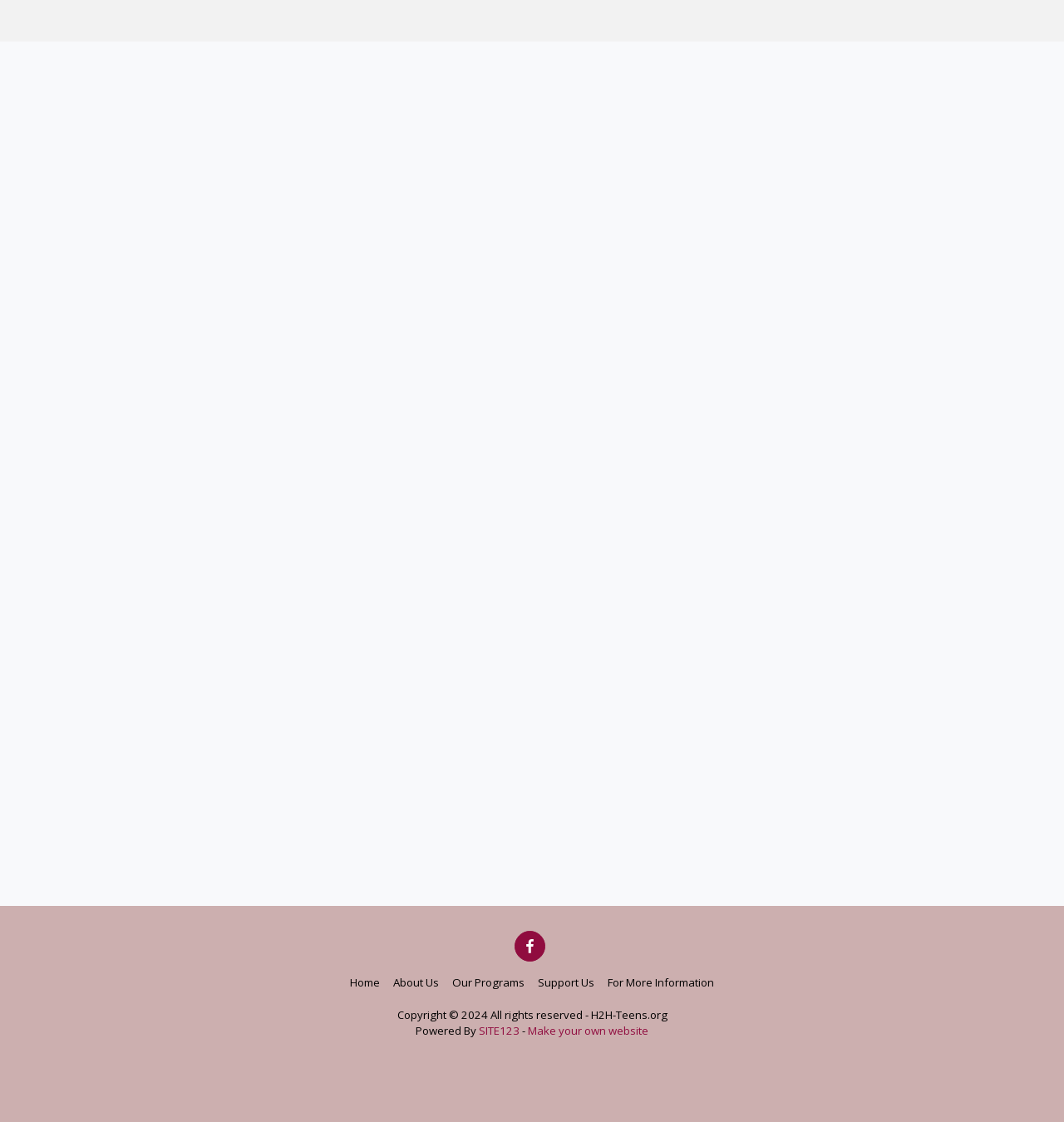What is the button below the textboxes for?
Look at the image and provide a detailed response to the question.

The button is labeled as 'Contact Us' and is located below the textboxes, suggesting that it is used to submit the contact information entered in the textboxes to the organization.